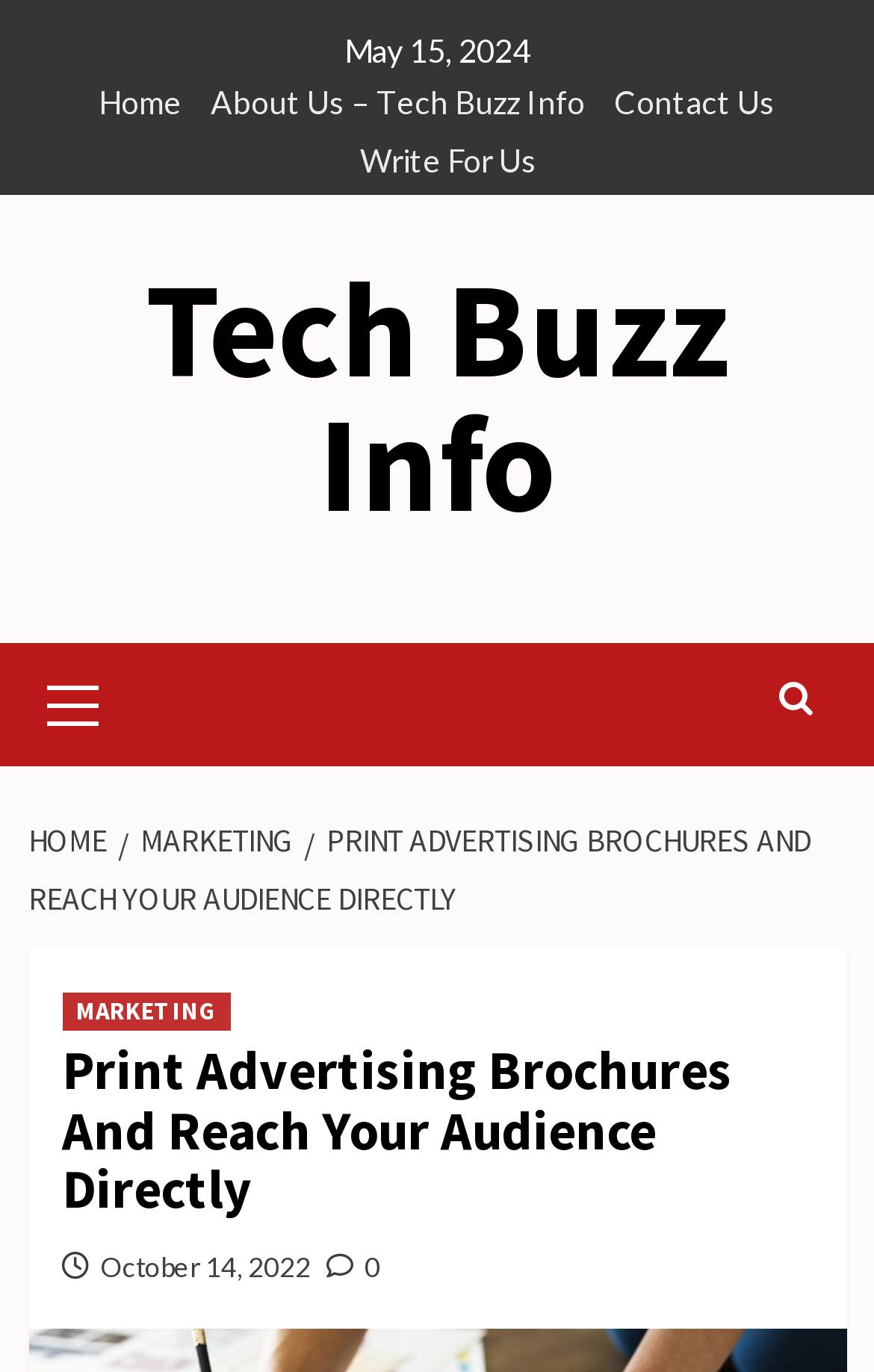Given the content of the image, can you provide a detailed answer to the question?
How many links are in the breadcrumbs navigation?

I counted the number of links in the breadcrumbs navigation, which are 'HOME', '/ MARKETING', and '/ PRINT ADVERTISING BROCHURES AND REACH YOUR AUDIENCE DIRECTLY', totaling 3 links.